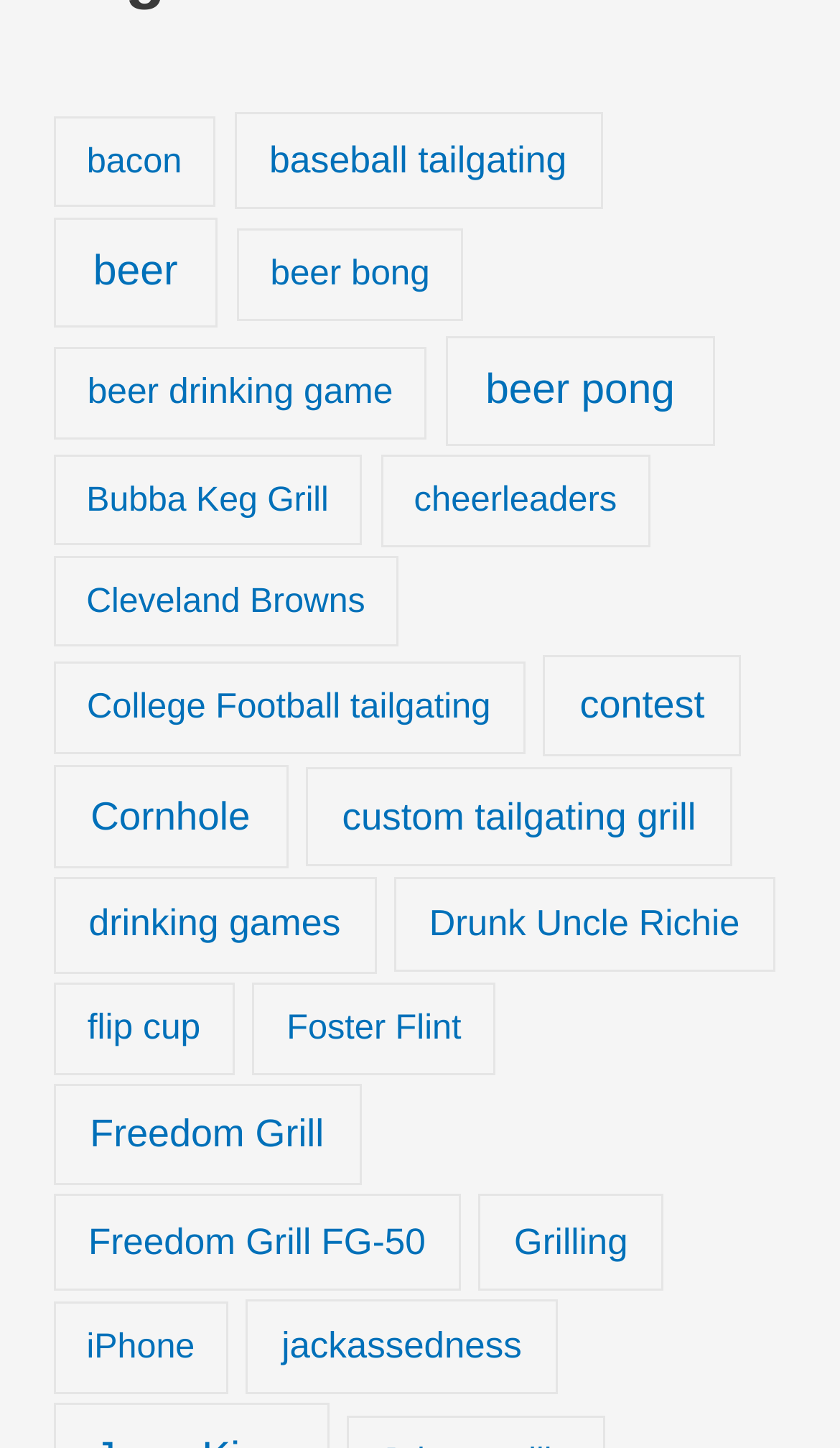Can you specify the bounding box coordinates of the area that needs to be clicked to fulfill the following instruction: "explore College Football tailgating"?

[0.063, 0.457, 0.624, 0.52]